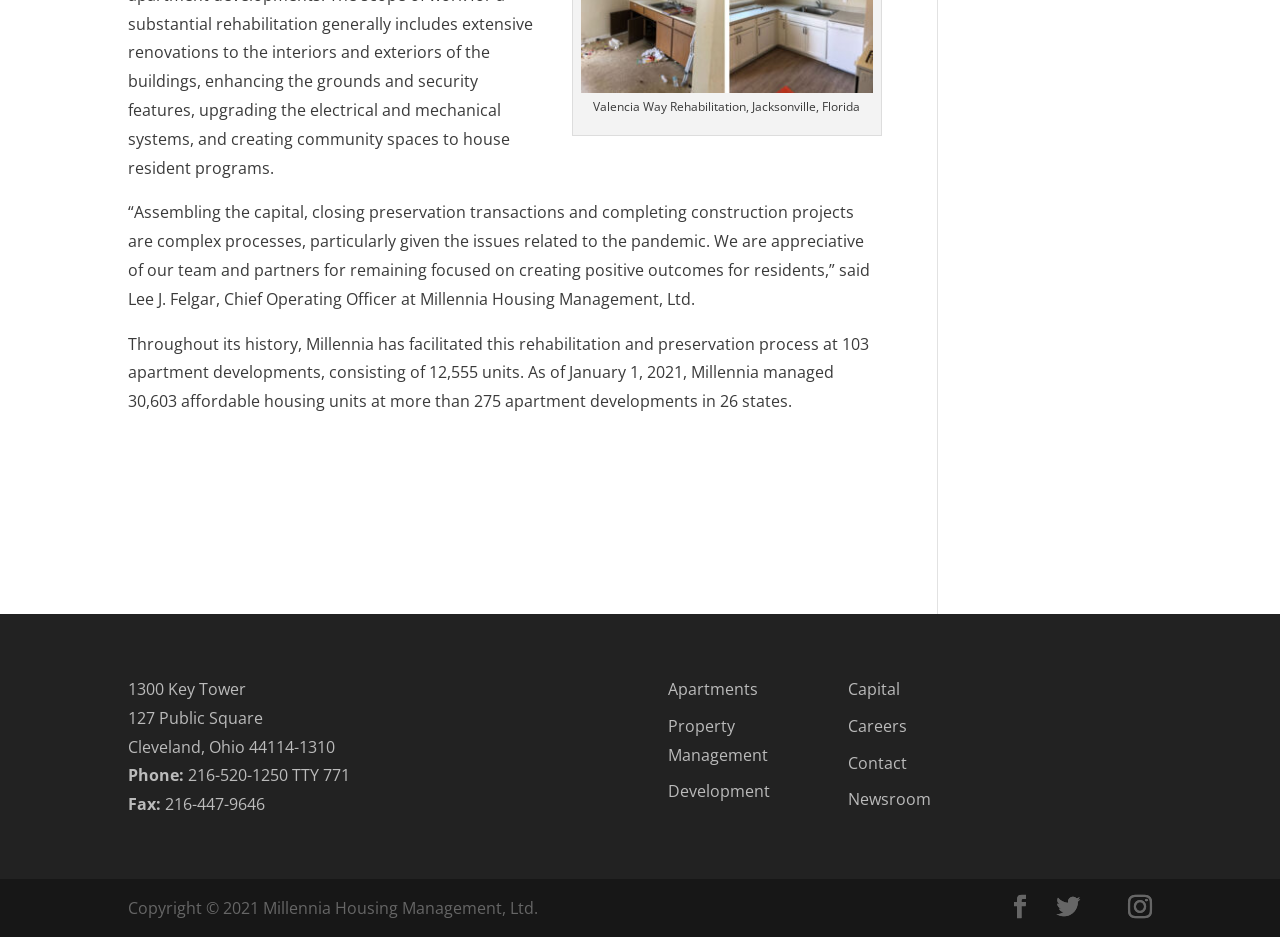What type of business is Millennia Housing Management?
Based on the image, answer the question with as much detail as possible.

Based on the webpage content, it appears that Millennia Housing Management is a company that manages and develops affordable housing units. The text mentions 'rehabilitation and preservation process' and 'affordable housing units', indicating that the company is involved in the housing industry.